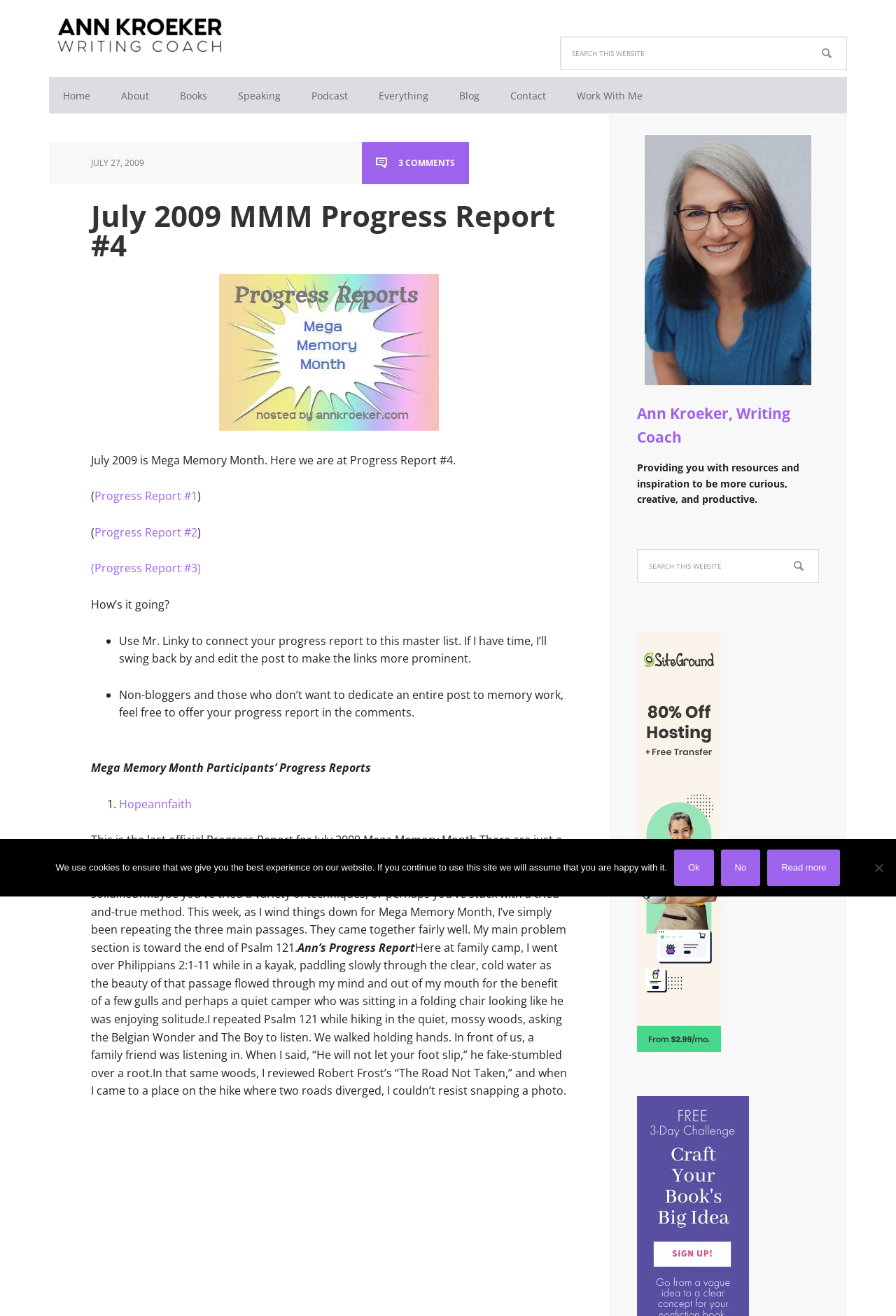Determine the bounding box coordinates for the area you should click to complete the following instruction: "Go to Home page".

[0.055, 0.059, 0.116, 0.087]